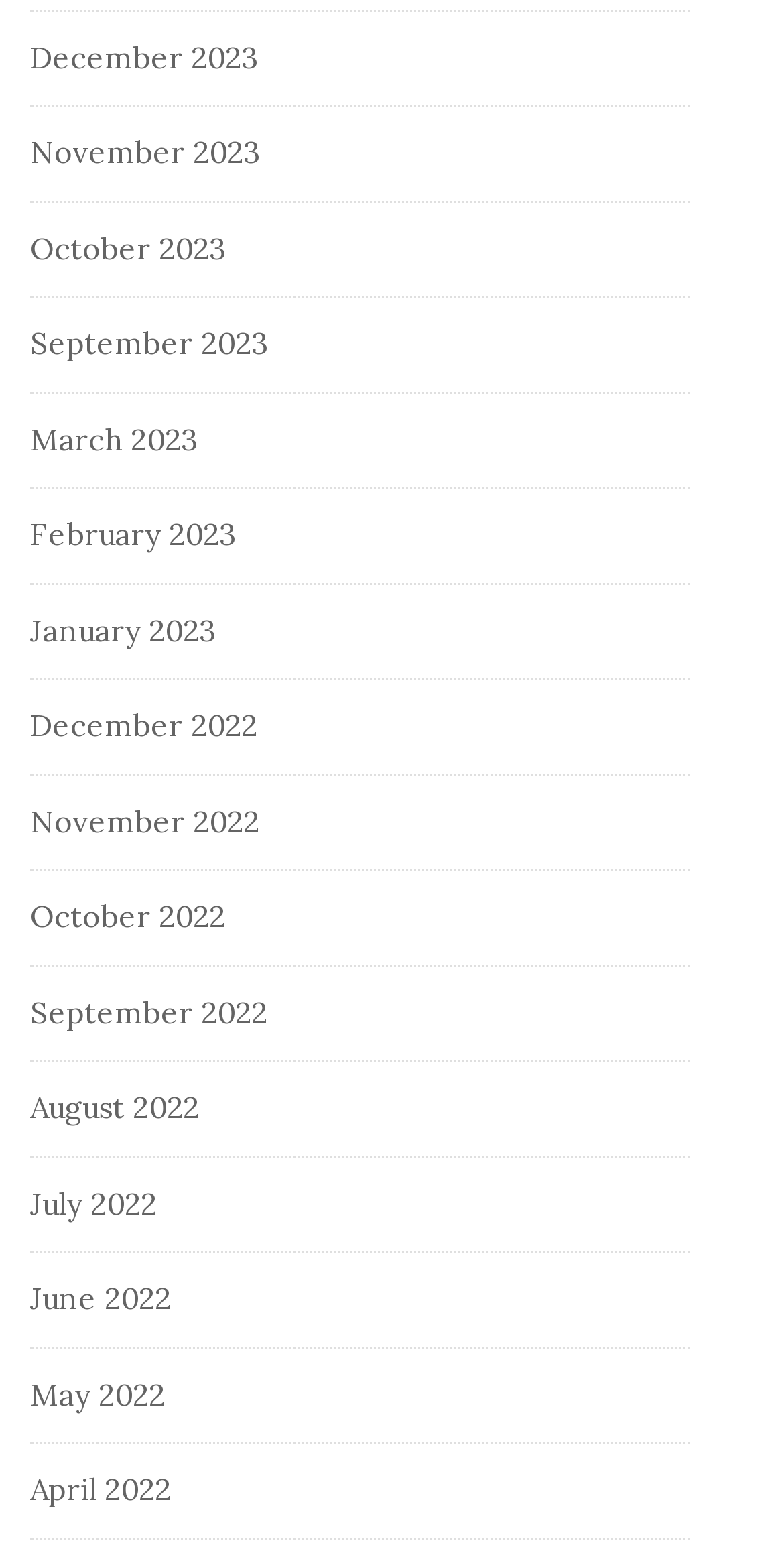Utilize the information from the image to answer the question in detail:
How many months are listed from 2022?

I can count the number of links related to 2022, which are December 2022, November 2022, October 2022, September 2022, August 2022, July 2022, and June 2022, making a total of 7 months.